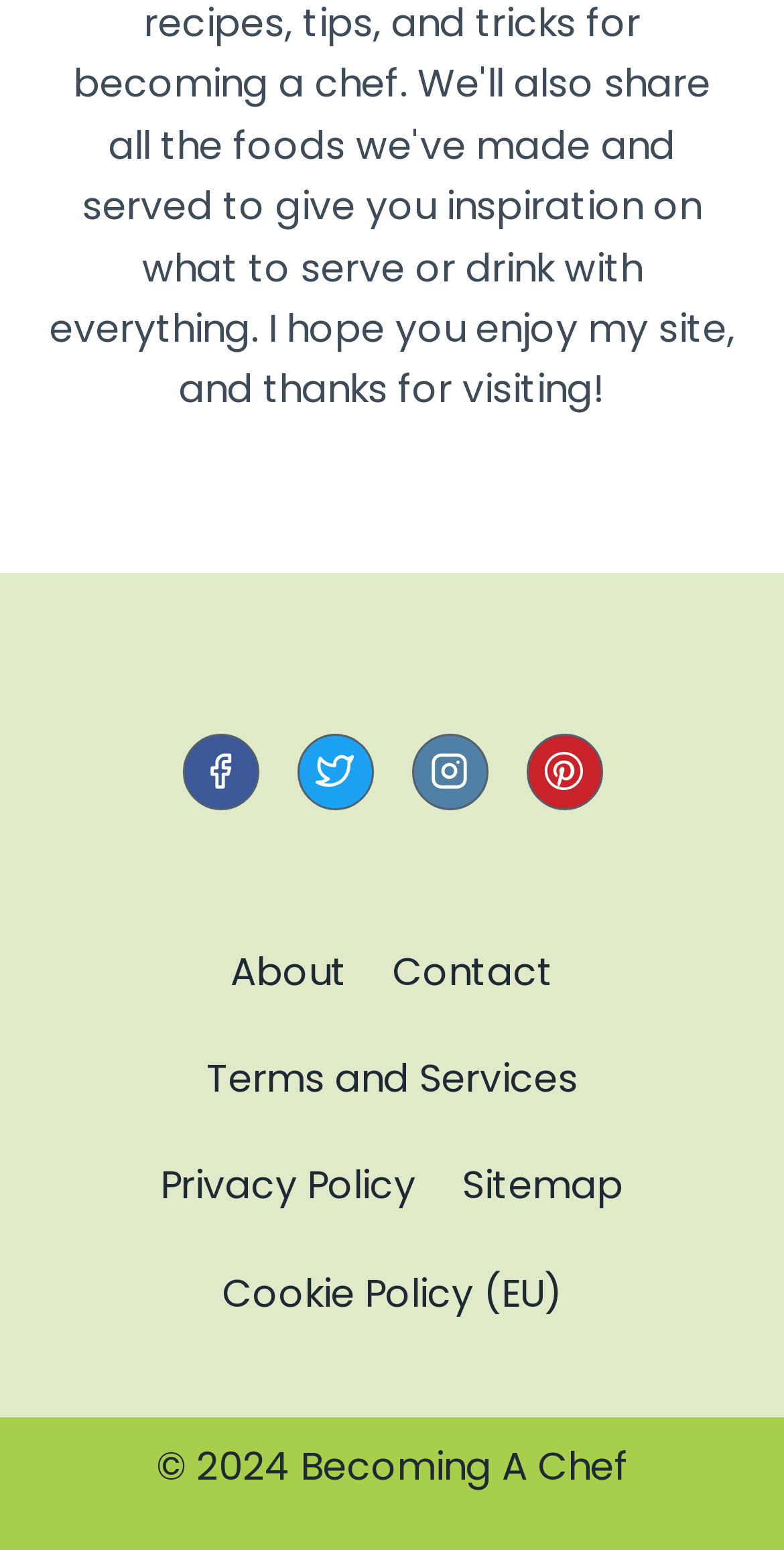Please identify the bounding box coordinates of the element I should click to complete this instruction: 'view Twitter'. The coordinates should be given as four float numbers between 0 and 1, like this: [left, top, right, bottom].

[0.378, 0.473, 0.476, 0.522]